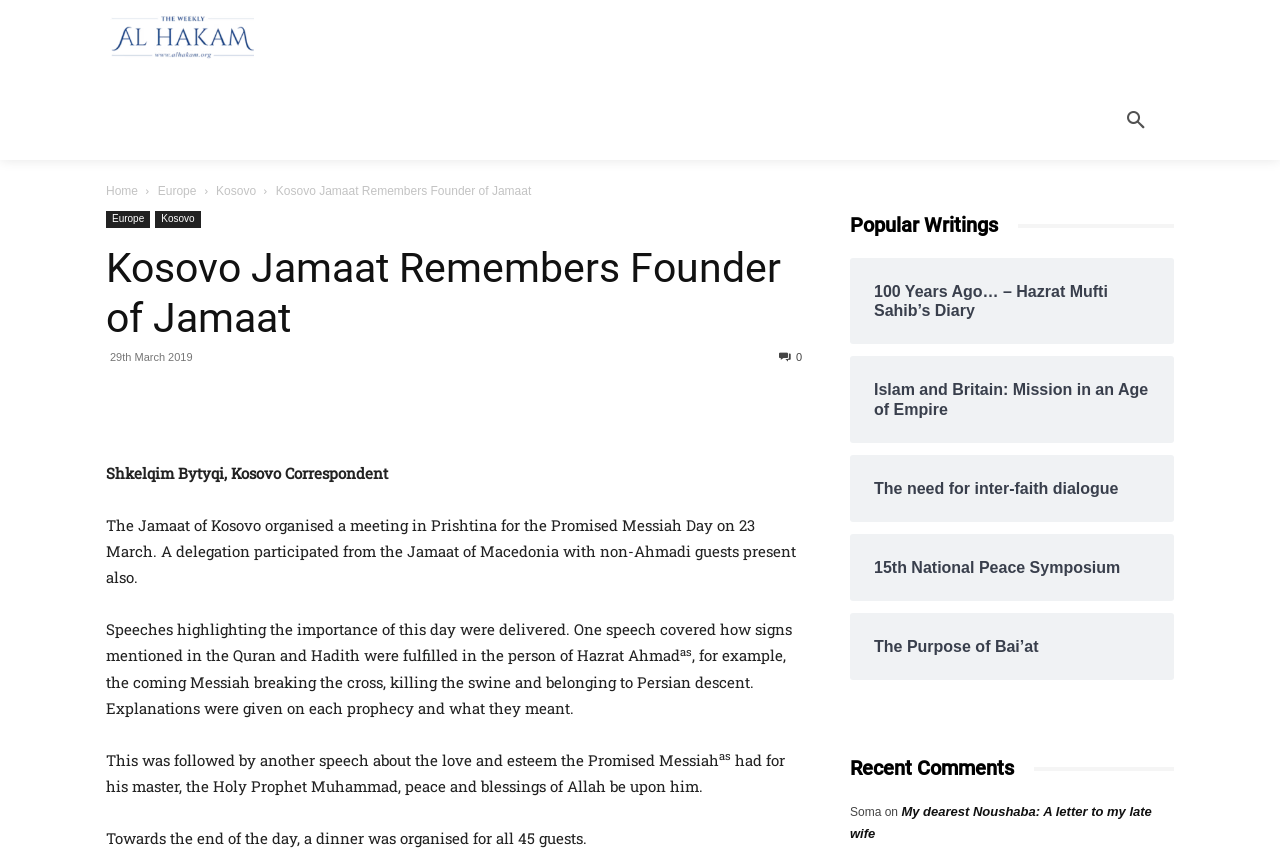Locate the headline of the webpage and generate its content.

Kosovo Jamaat Remembers Founder of Jamaat